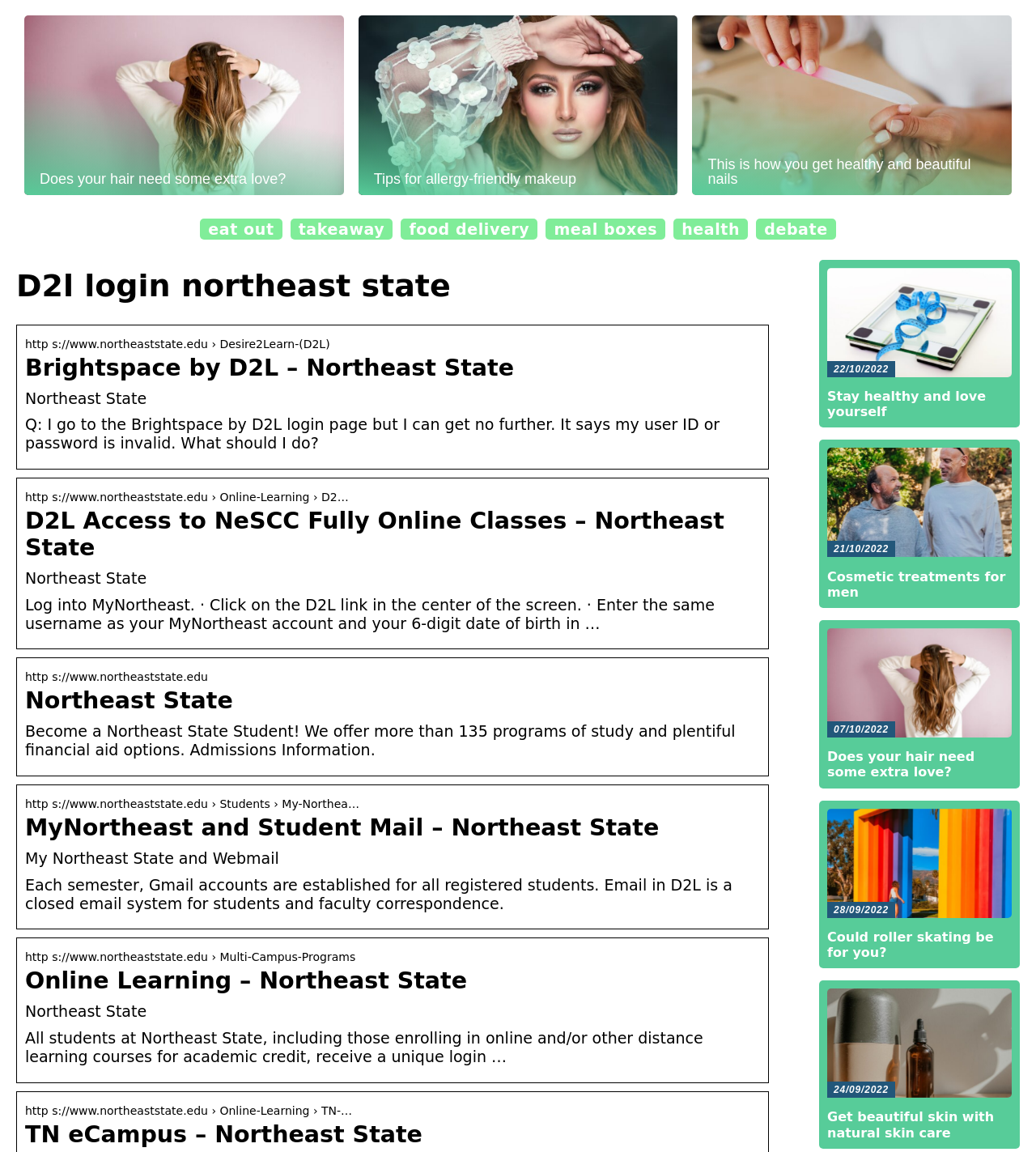What is the purpose of the 'MyNortheast' account?
Could you give a comprehensive explanation in response to this question?

According to the webpage content, especially the text 'Log into MyNortheast. · Click on the D2L link in the center of the screen. · Enter the same username as your MyNortheast account and your 6-digit date of birth in…', it can be inferred that the 'MyNortheast' account is used to access the D2L learning management system.